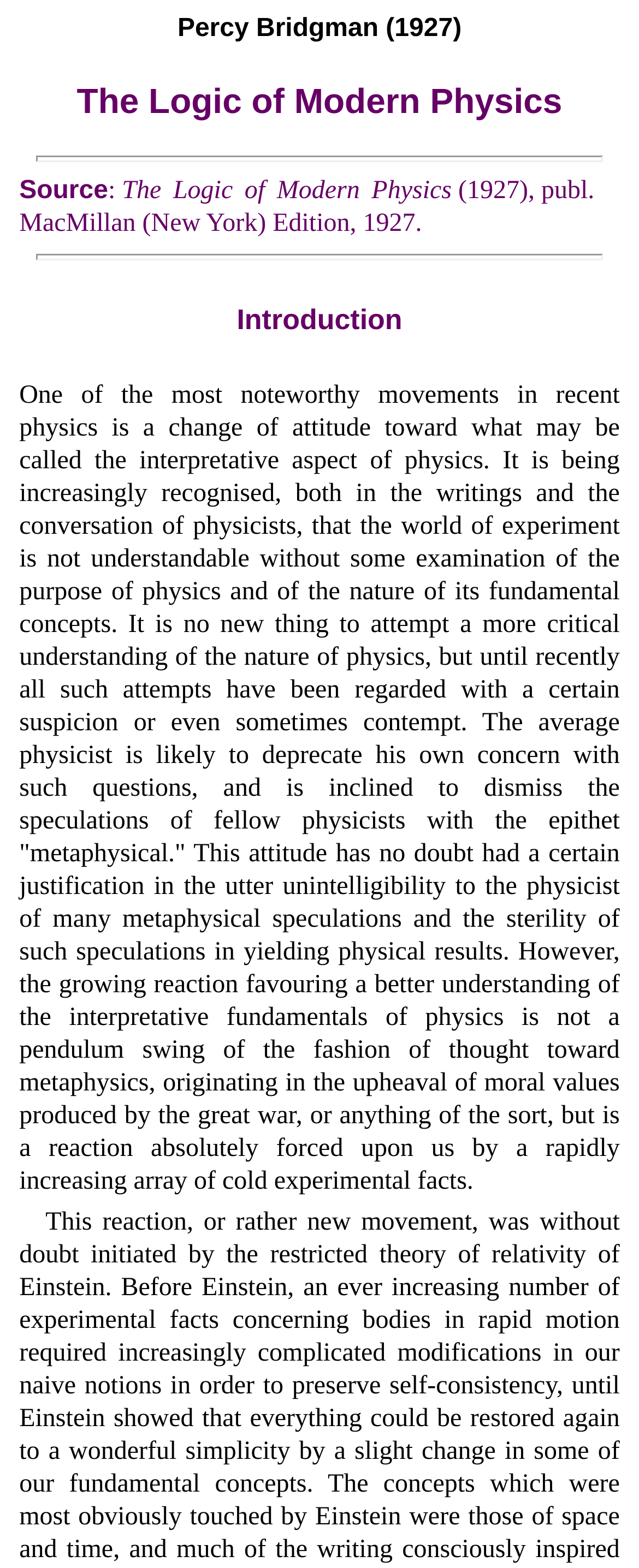Use a single word or phrase to answer the question: What is the attitude of the average physicist towards metaphysical speculations?

Deprecation